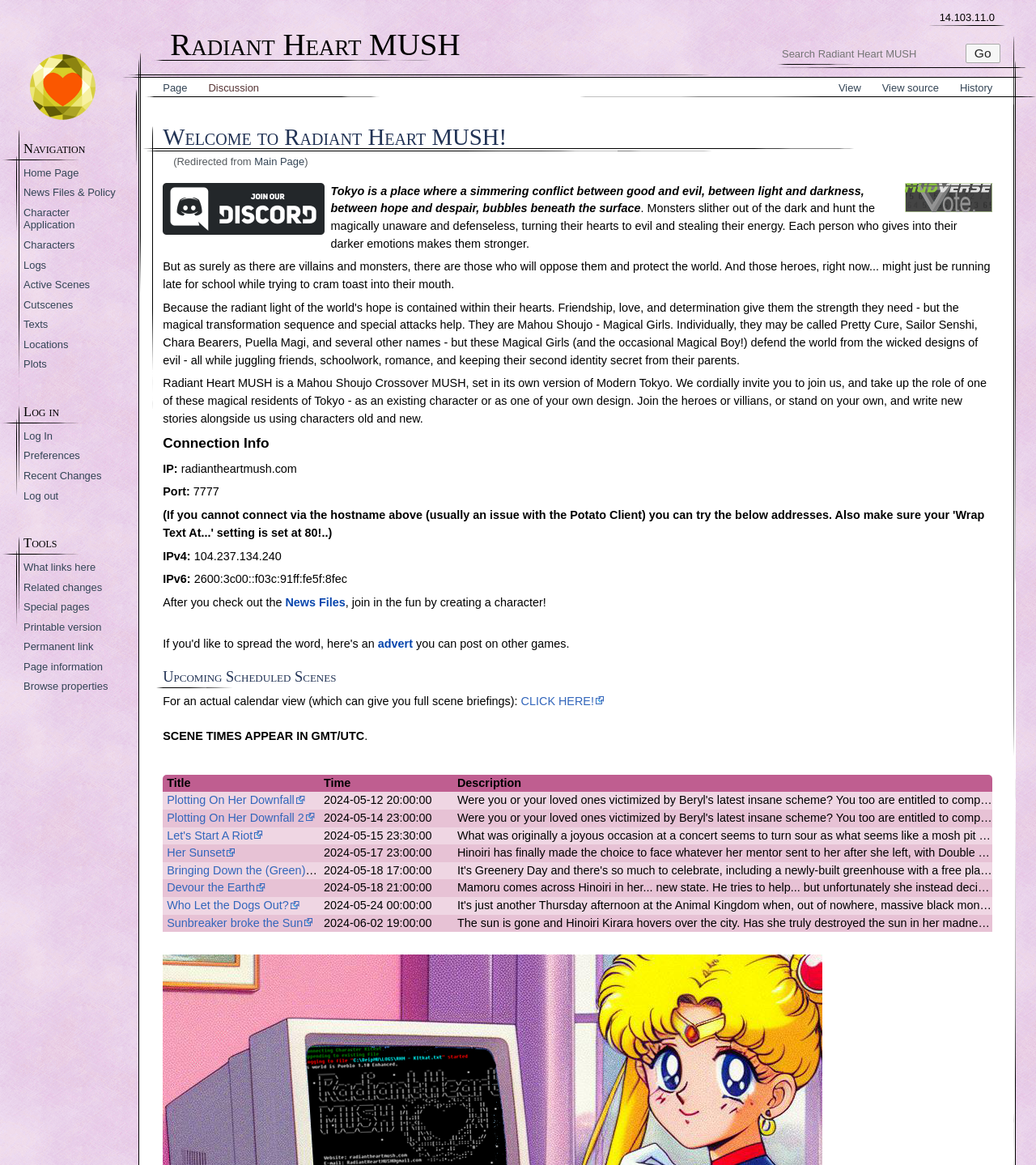Can you specify the bounding box coordinates of the area that needs to be clicked to fulfill the following instruction: "View source"?

[0.851, 0.07, 0.906, 0.081]